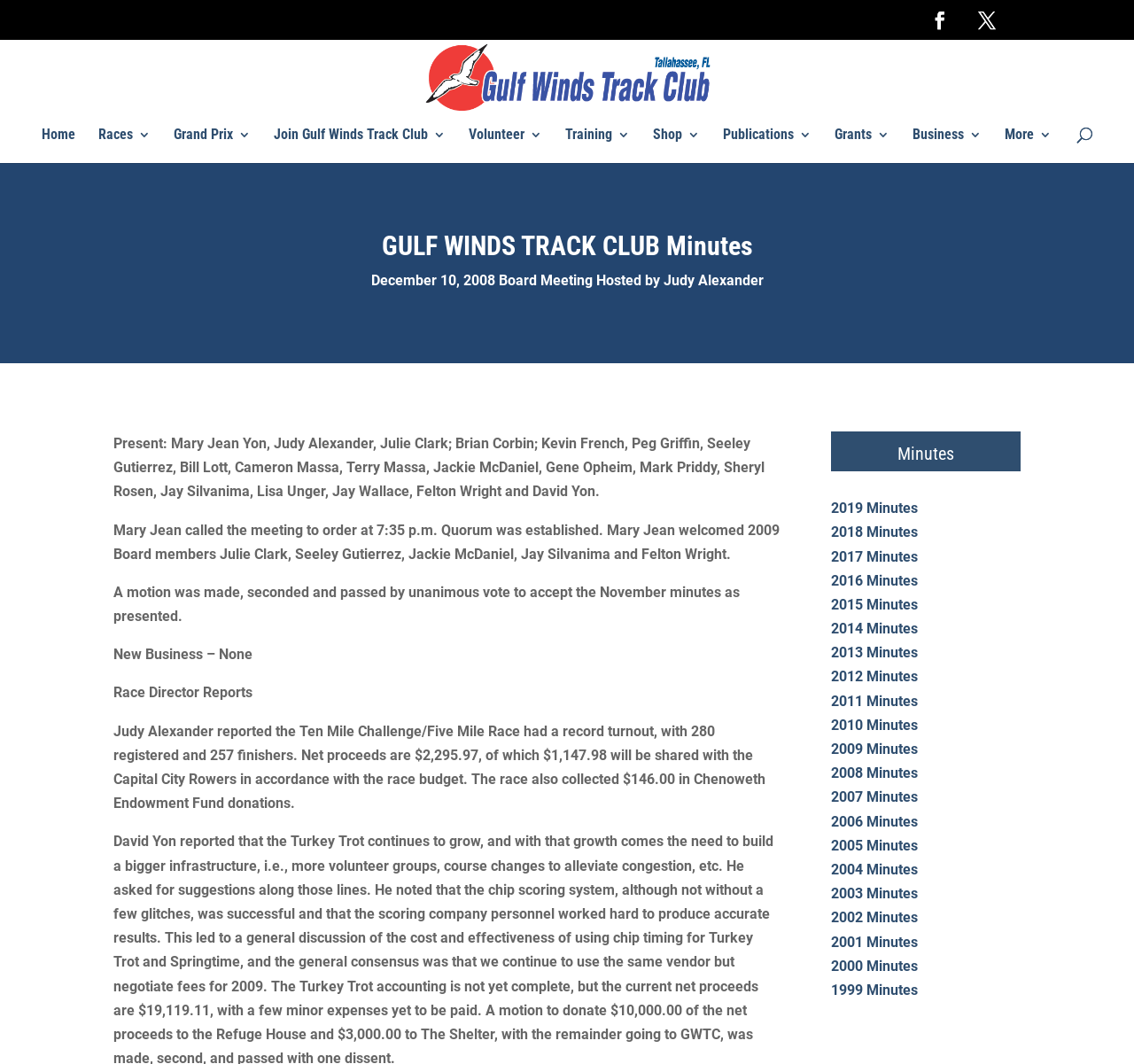Determine the bounding box coordinates of the clickable element to achieve the following action: 'View 2019 Minutes'. Provide the coordinates as four float values between 0 and 1, formatted as [left, top, right, bottom].

[0.733, 0.47, 0.81, 0.486]